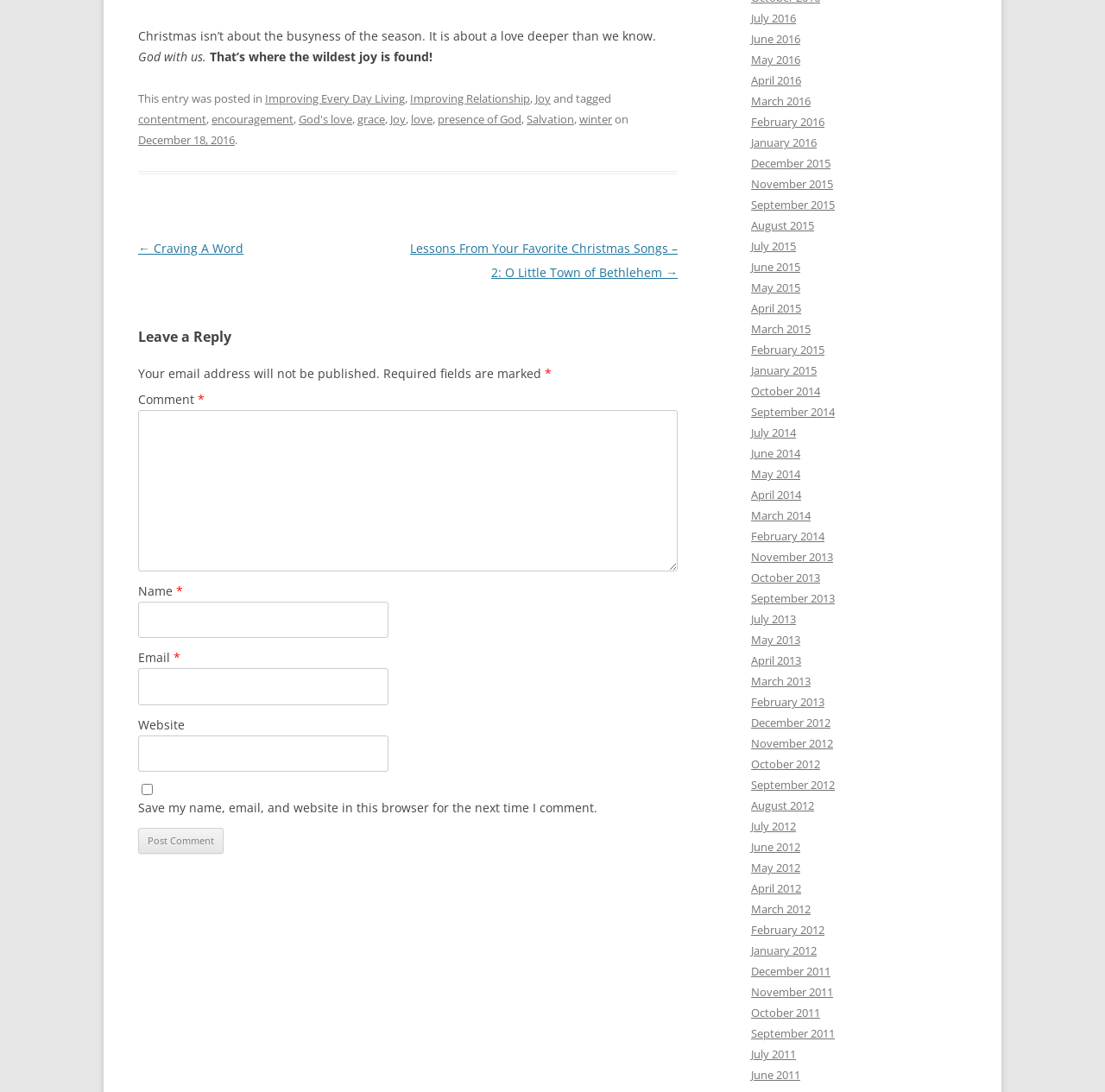What is the title of the previous post?
Using the image, respond with a single word or phrase.

Craving A Word